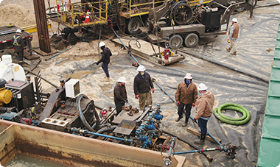Give a thorough explanation of the elements present in the image.

The image captures a group of professionals engaged in a construction or engineering project, likely related to energy or water resource management. Several individuals, all wearing hard hats, are gathered around a complex setup of machinery and equipment. The scene shows a mix of workers, some in discussion near pipes and pumps, while others appear to be operating or monitoring machinery in the background.

The environment is rugged, with a mixture of sand and machinery visible, indicating an outdoor setting where heavy equipment is utilized. This setting is reflective of the current efforts to harness energy solutions, particularly focusing on subsurface engineering and hydropower processes. The image likely represents the workforce transitioning from traditional oil and gas industries into new energy ventures, showcasing the combination of skilled labor and innovative technology in action.

Overall, this visual exemplifies the collaboration and expertise required in modern energy projects, emphasizing the importance of skilled workers in advancing sustainable energy solutions.